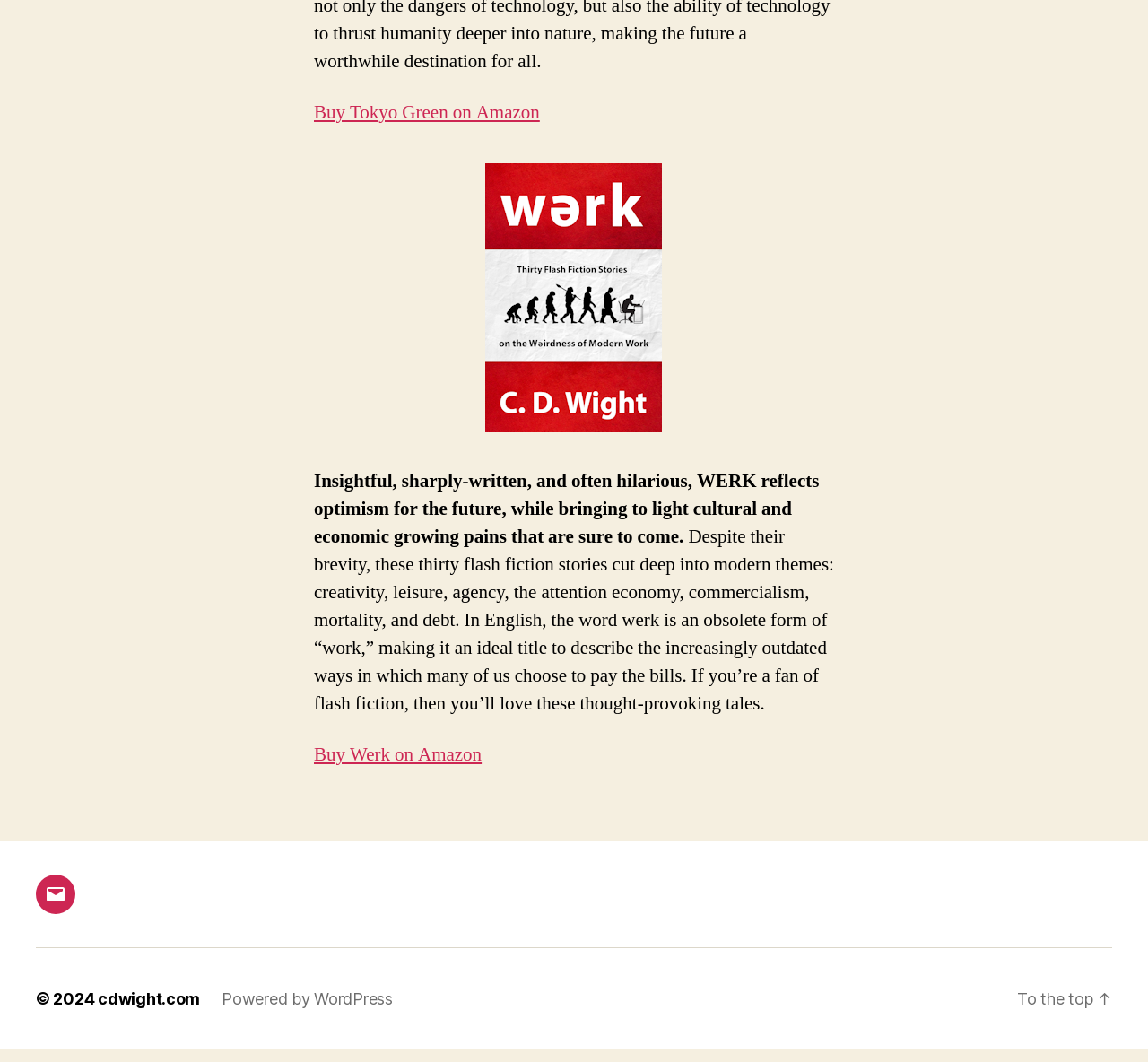Provide a one-word or one-phrase answer to the question:
How many links are in the navigation section?

1